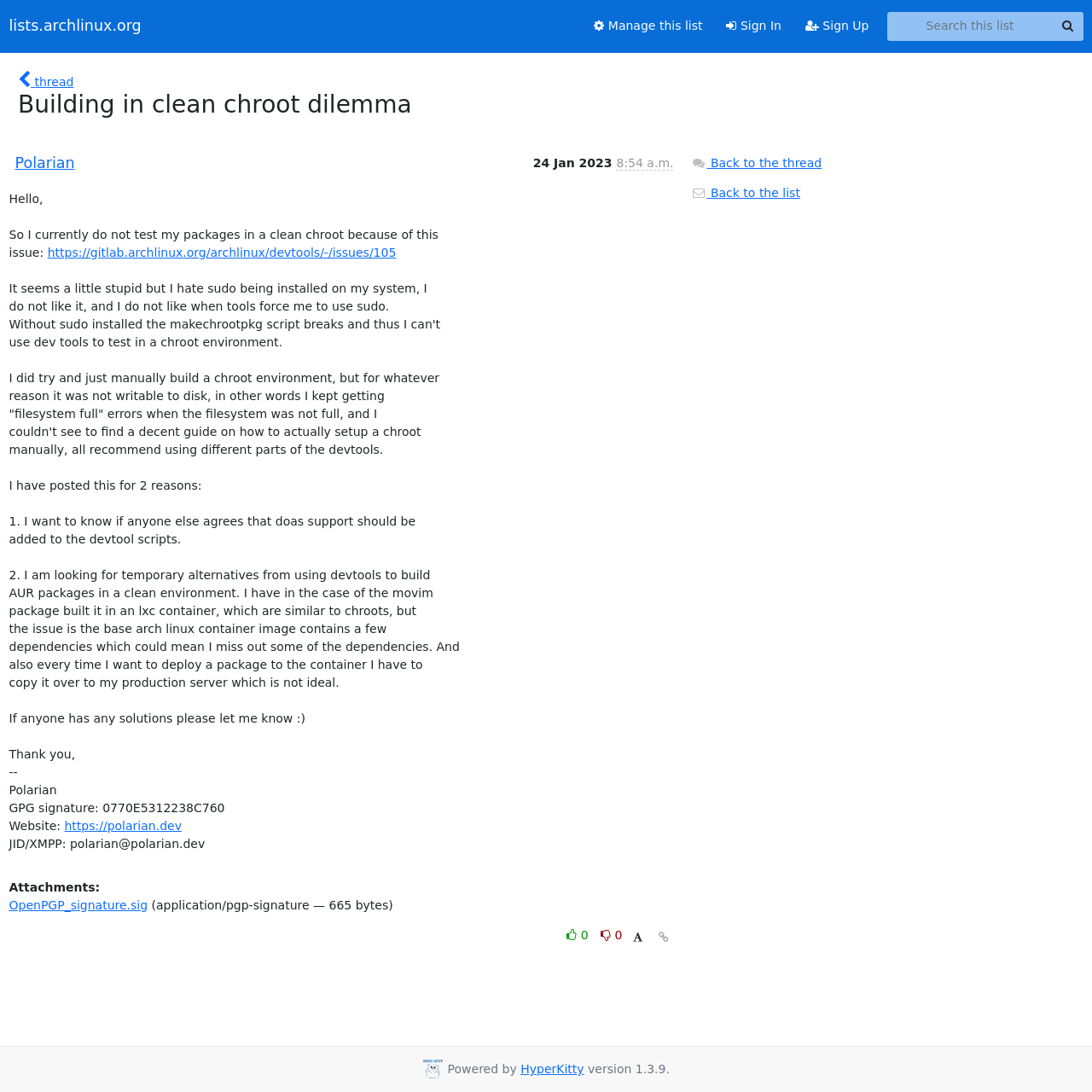What is the website of the author?
Please provide a single word or phrase as the answer based on the screenshot.

polarian.dev